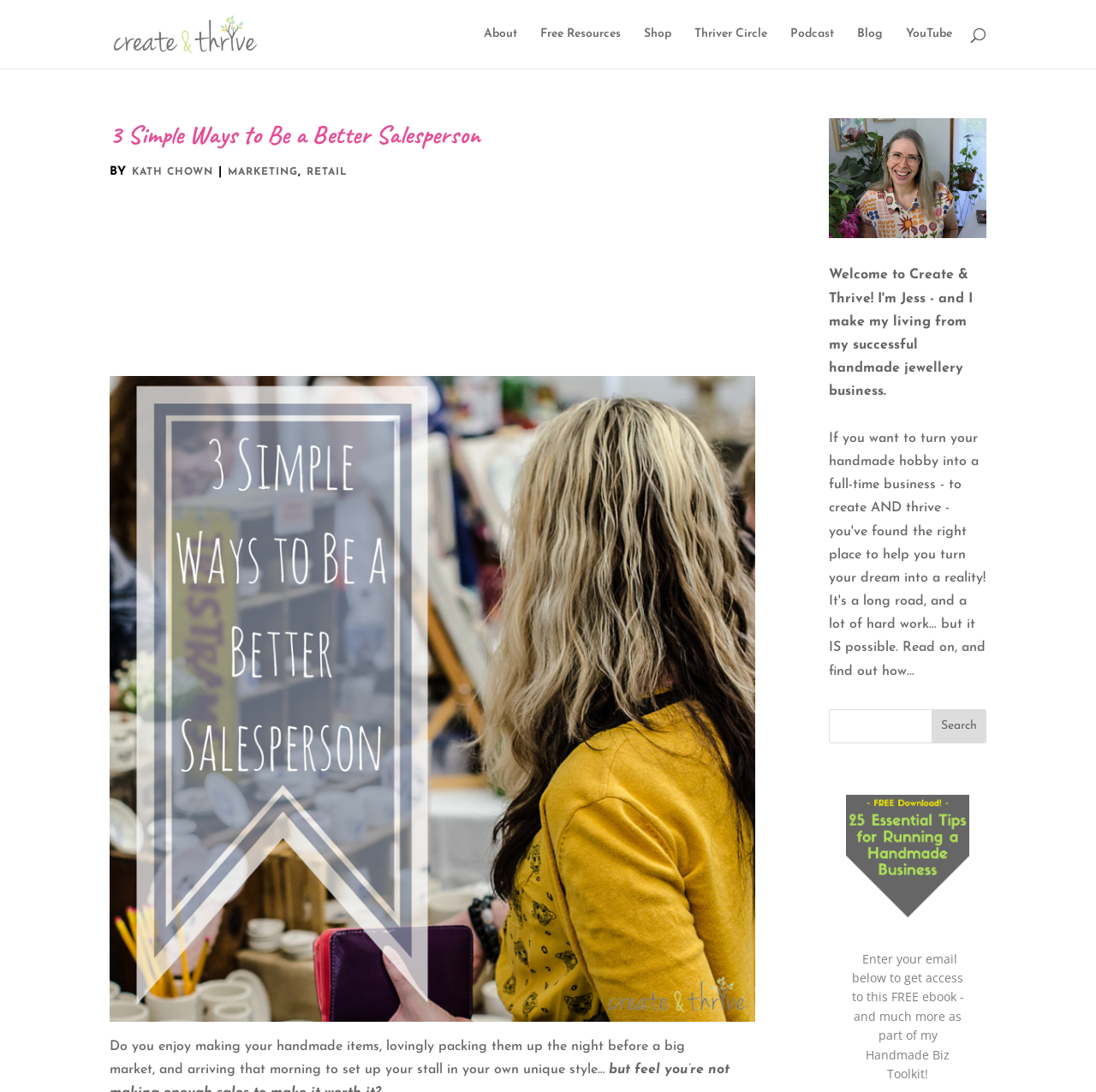What is the author of the article?
Answer with a single word or short phrase according to what you see in the image.

KATH CHOWN